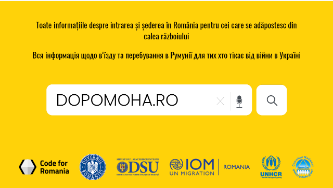Refer to the image and answer the question with as much detail as possible: What is the purpose of the search box?

The search box is prominently displayed below the website URL, inviting users to access further information related to entering and settling in Romania for those affected by the ongoing crisis, making it a crucial tool for individuals seeking assistance.